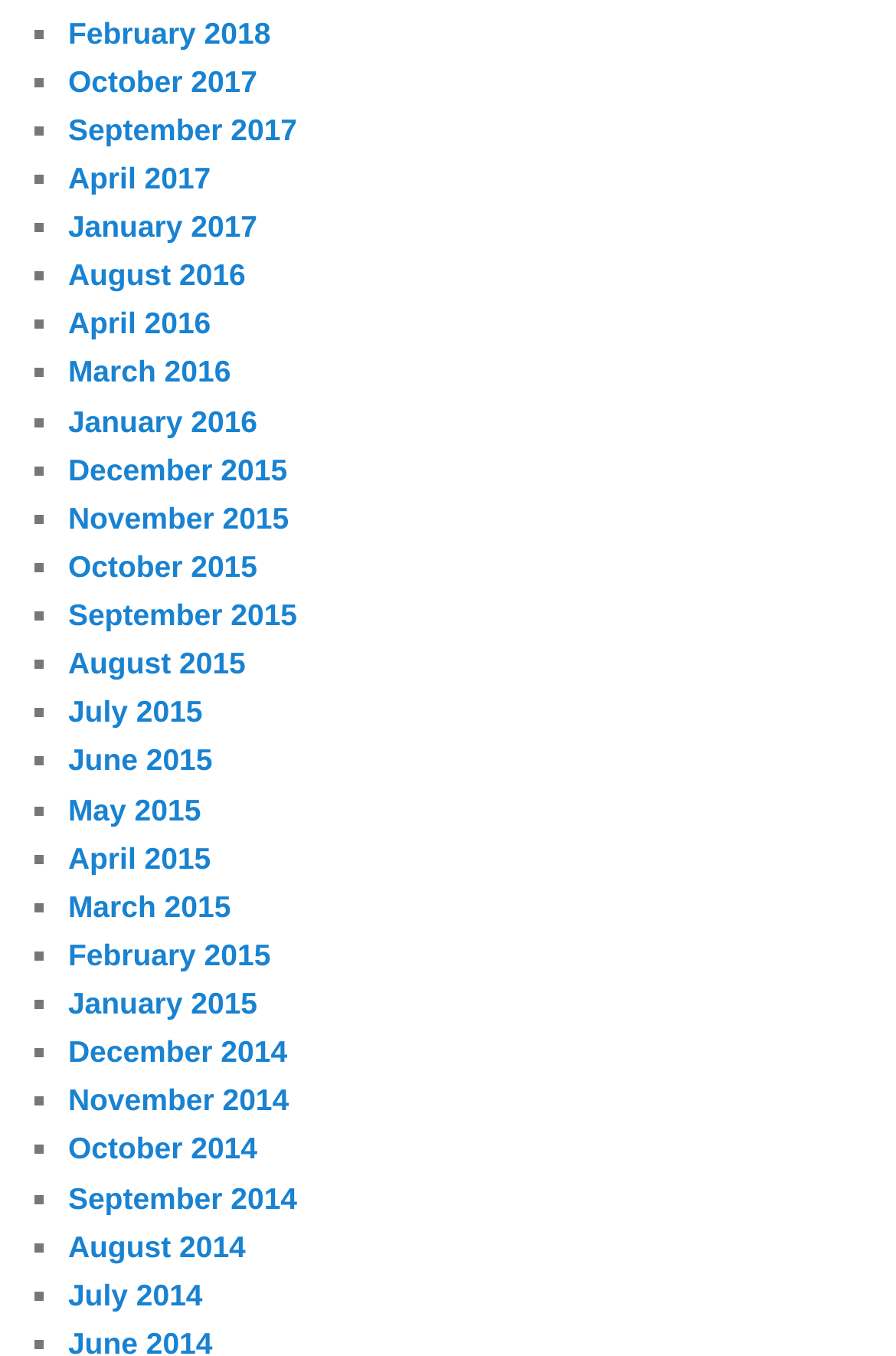Bounding box coordinates should be provided in the format (top-left x, top-left y, bottom-right x, bottom-right y) with all values between 0 and 1. Identify the bounding box for this UI element: February 2015

[0.076, 0.691, 0.302, 0.717]